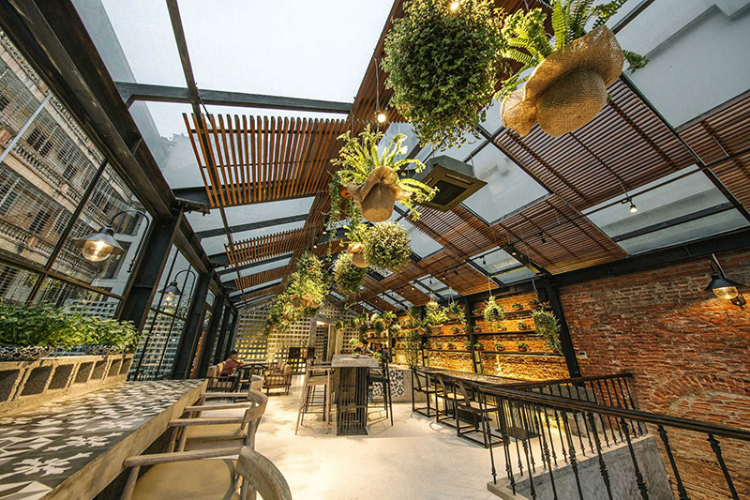Describe every detail you can see in the image.

The image showcases the Uu Dam Chay restaurant, a stunning dining space located in Hanoi, Vietnam. The interior features a modern and inviting design, with a glass roof that allows natural light to illuminate the room, creating a warm and inviting atmosphere. Lush greenery hangs from the ceiling in stylish planters, adding to the serene and calming environment.

The layout displays a mix of communal and individual seating, with beautifully crafted wooden furniture that complements the restaurant's natural theme. The walls are adorned with greenery, enhancing the restaurant's dedication to a healthy and peaceful dining experience. Uu Dam Chay aims to offer exquisite, nutritious cuisine in a tranquil setting, reflecting its commitment to a harmonious blend of nature and culinary artistry. 

As one of the most beautiful restaurants in the city, Uu Dam Chay invites patrons to enjoy not just a meal, but a sensory experience that celebrates both tradition and modernity.